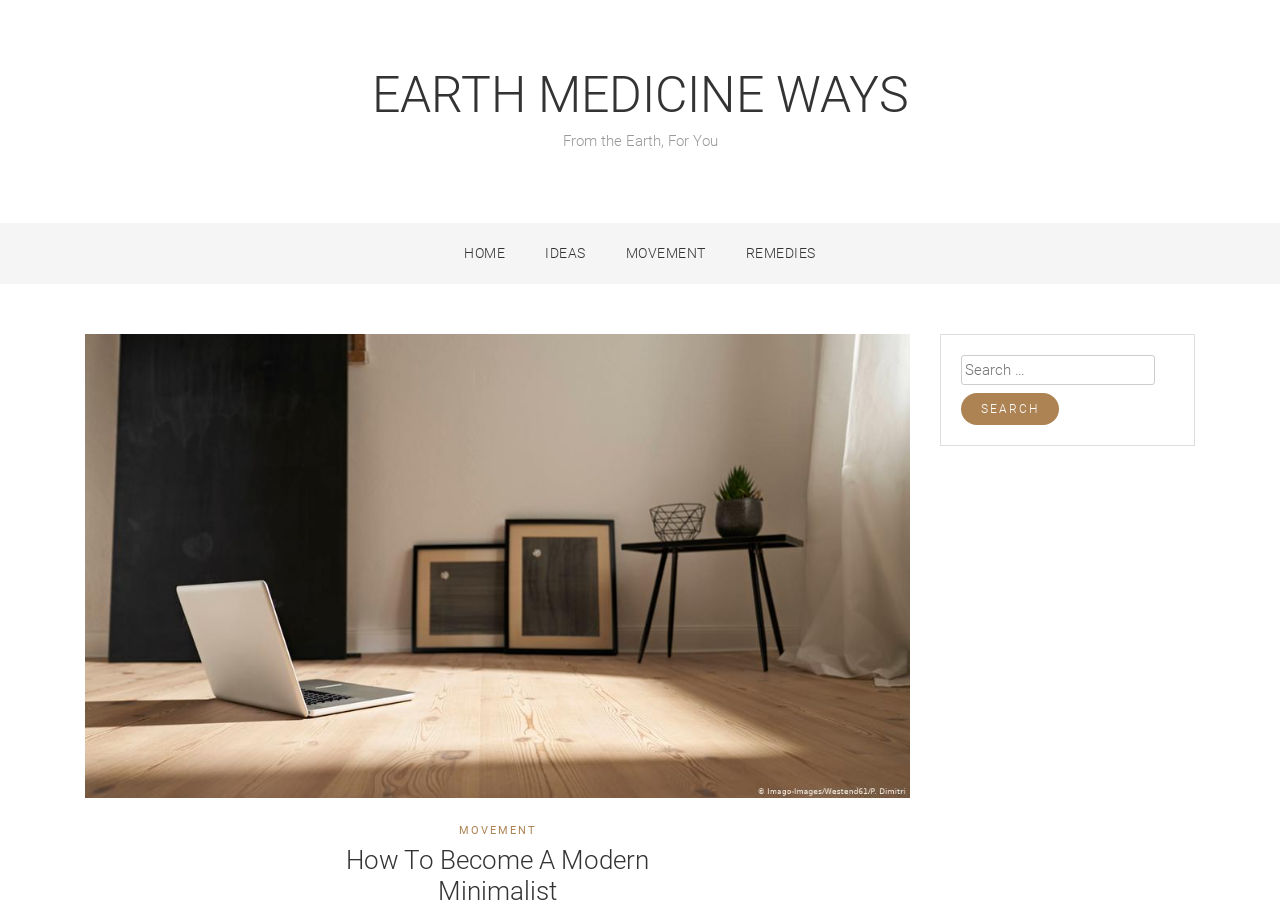Given the element description, predict the bounding box coordinates in the format (top-left x, top-left y, bottom-right x, bottom-right y). Make sure all values are between 0 and 1. Here is the element description: Ideas

[0.426, 0.244, 0.458, 0.311]